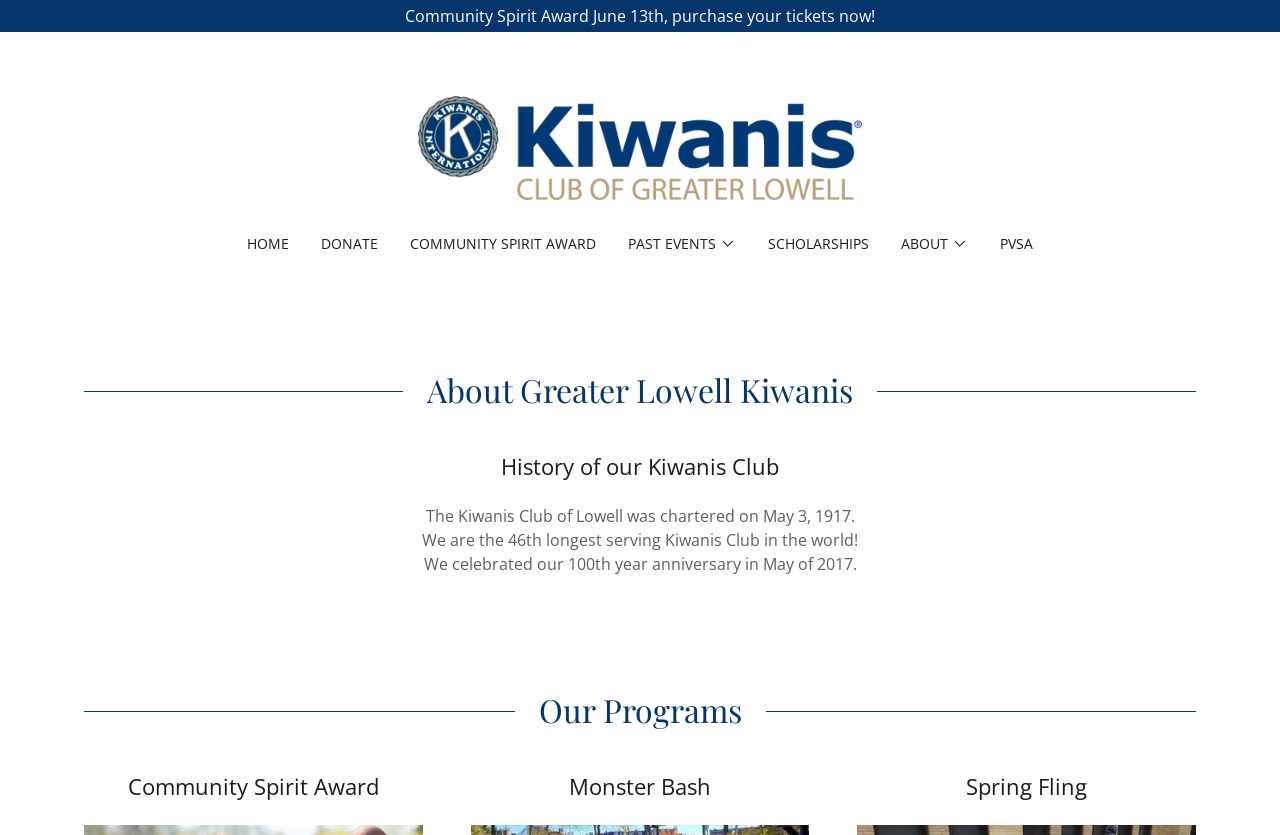Bounding box coordinates are given in the format (top-left x, top-left y, bottom-right x, bottom-right y). All values should be floating point numbers between 0 and 1. Provide the bounding box coordinate for the UI element described as: title="Kiwanis Club of Greater Lowell"

[0.326, 0.162, 0.674, 0.188]